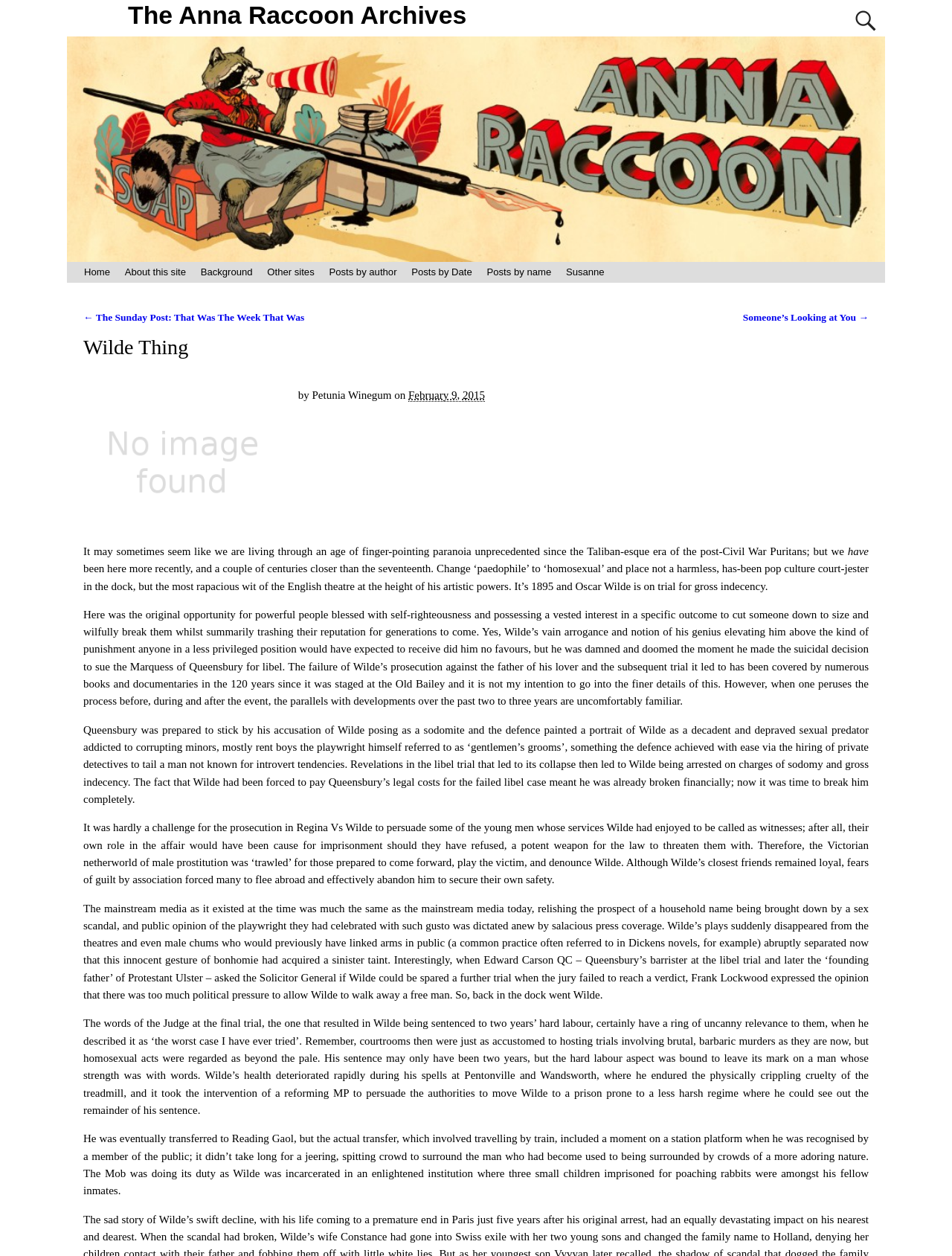What is the date of the post?
Look at the image and respond with a one-word or short phrase answer.

February 9, 2015